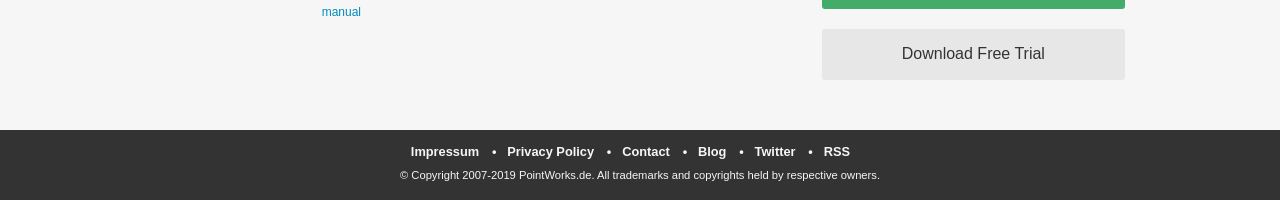Identify the bounding box for the element characterized by the following description: "Blog".

[0.545, 0.479, 0.586, 0.954]